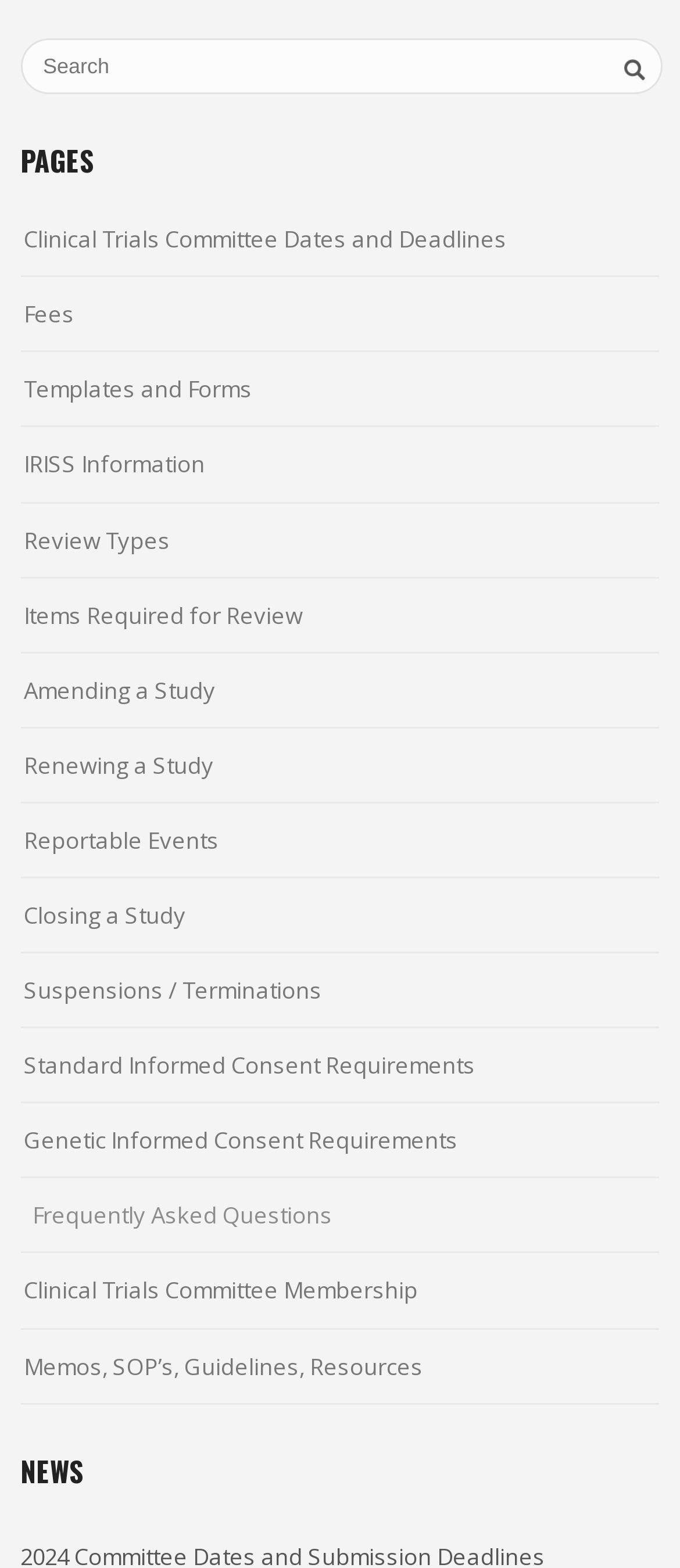From the element description: "Fees", extract the bounding box coordinates of the UI element. The coordinates should be expressed as four float numbers between 0 and 1, in the order [left, top, right, bottom].

[0.035, 0.185, 0.109, 0.216]